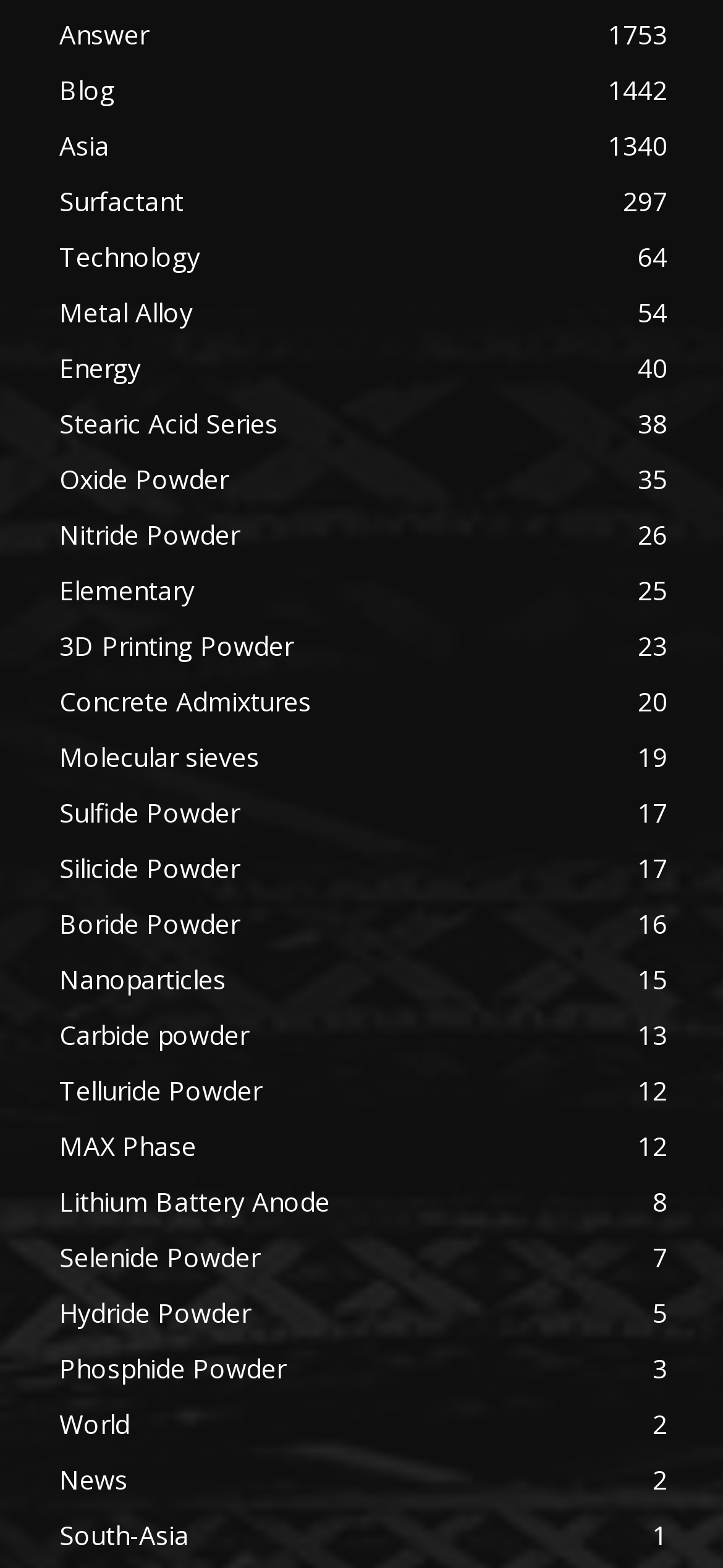Are there any links related to 3D printing?
Answer with a single word or short phrase according to what you see in the image.

Yes